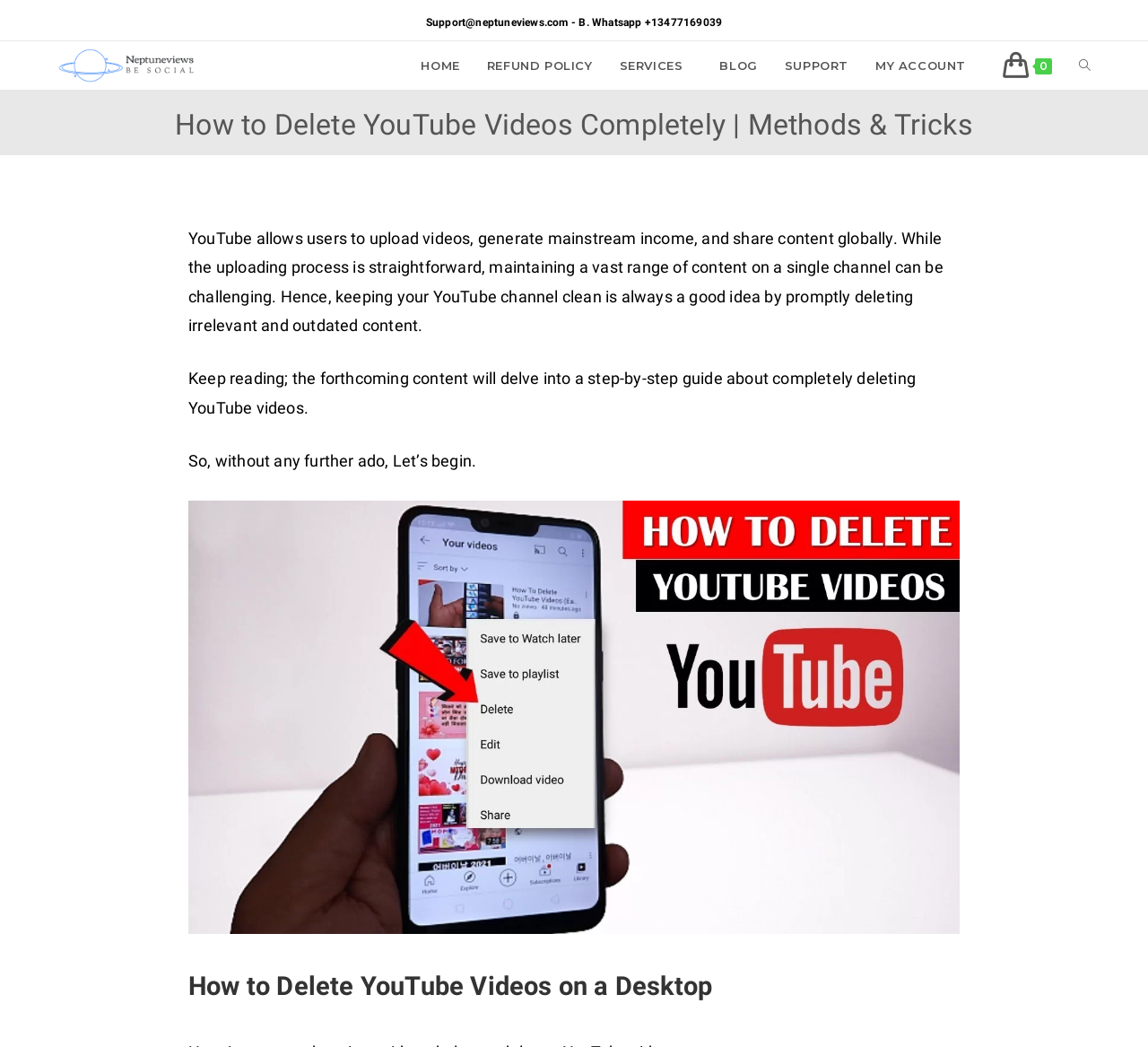Determine the bounding box coordinates of the clickable area required to perform the following instruction: "contact SUPPORT". The coordinates should be represented as four float numbers between 0 and 1: [left, top, right, bottom].

[0.672, 0.039, 0.751, 0.085]